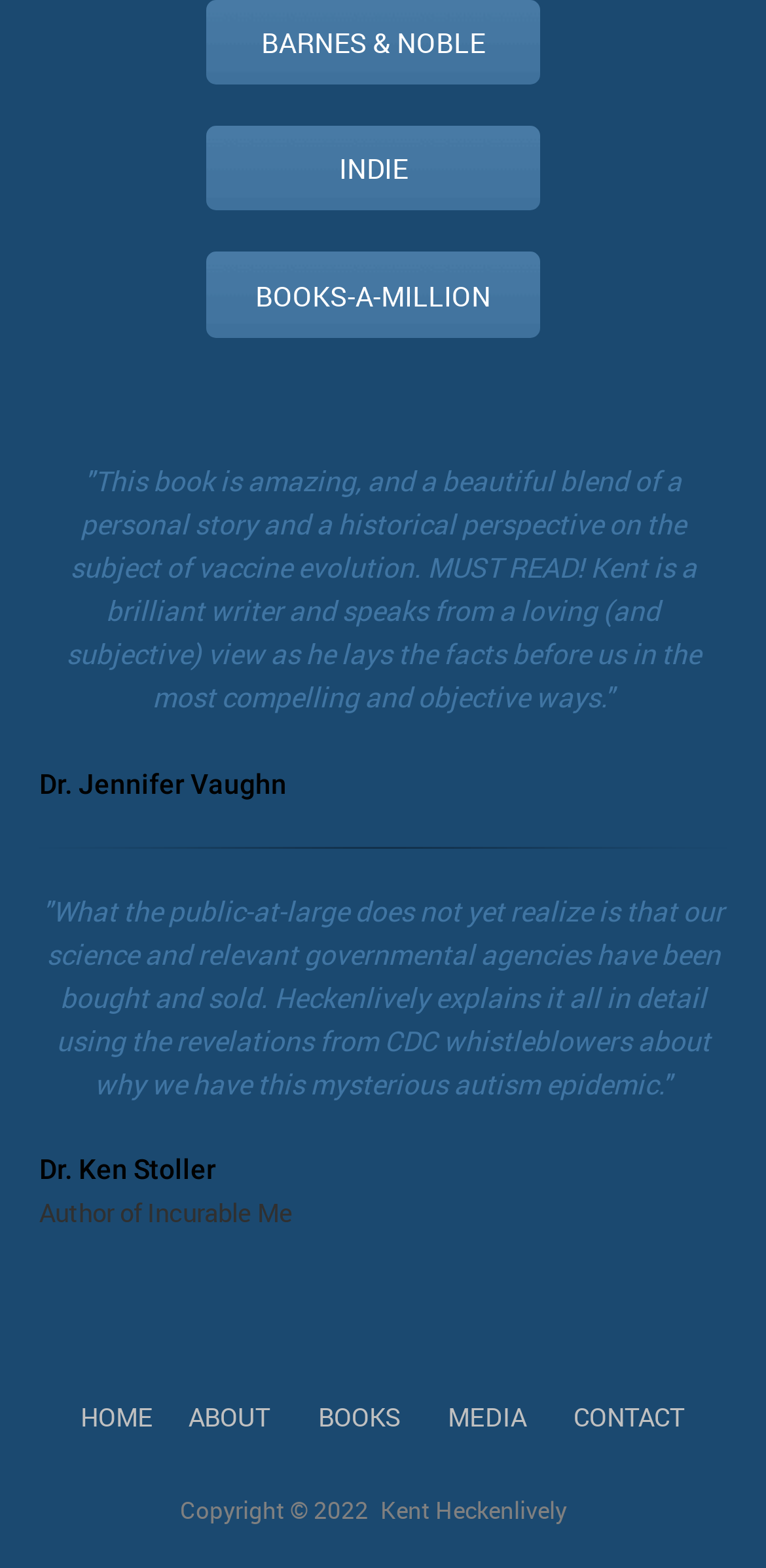Please locate the bounding box coordinates of the element that should be clicked to complete the given instruction: "Click on the 'BARNES & NOBLE' link".

[0.269, 0.013, 0.705, 0.036]